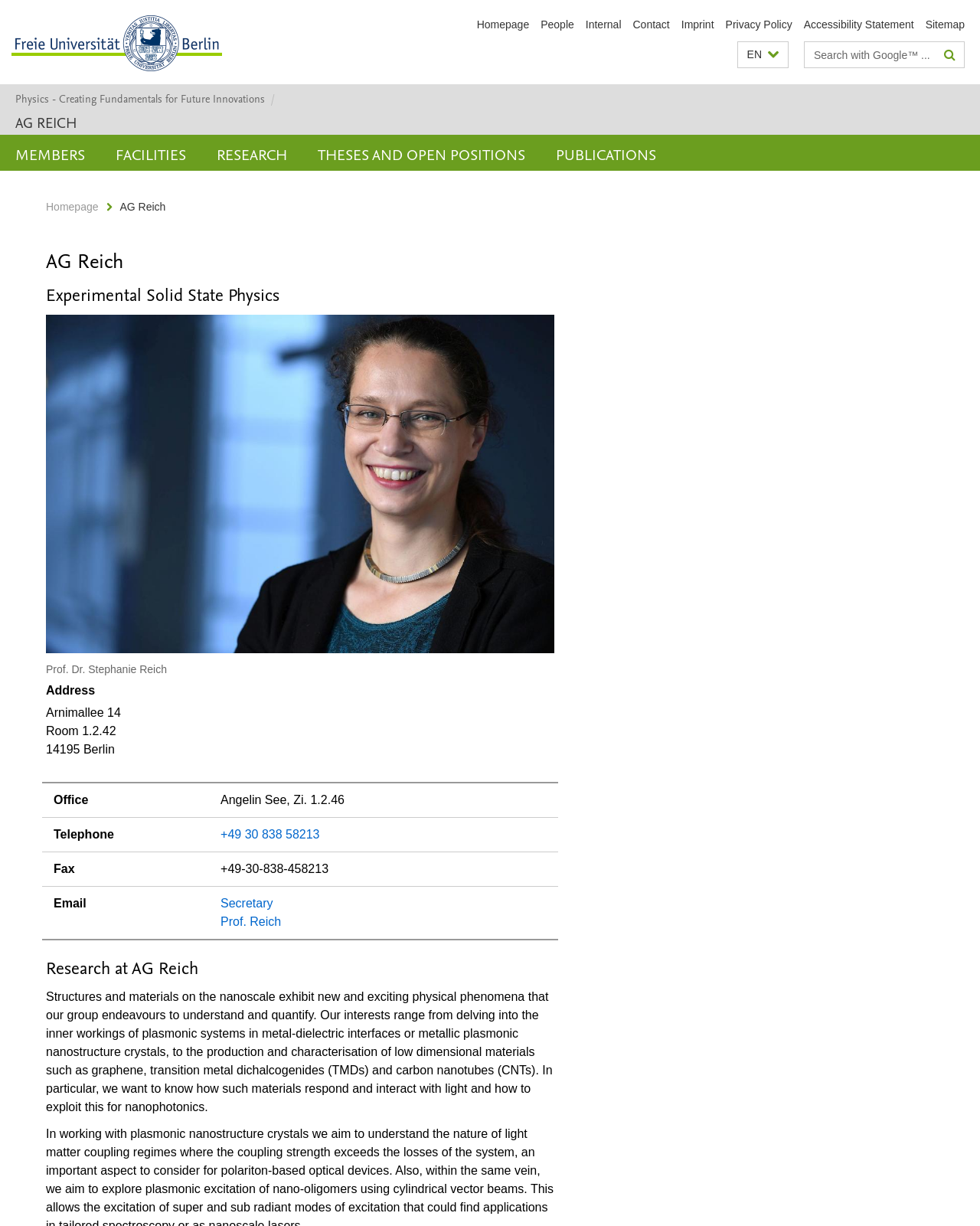Specify the bounding box coordinates of the element's region that should be clicked to achieve the following instruction: "Visit the homepage". The bounding box coordinates consist of four float numbers between 0 and 1, in the format [left, top, right, bottom].

[0.486, 0.015, 0.54, 0.025]